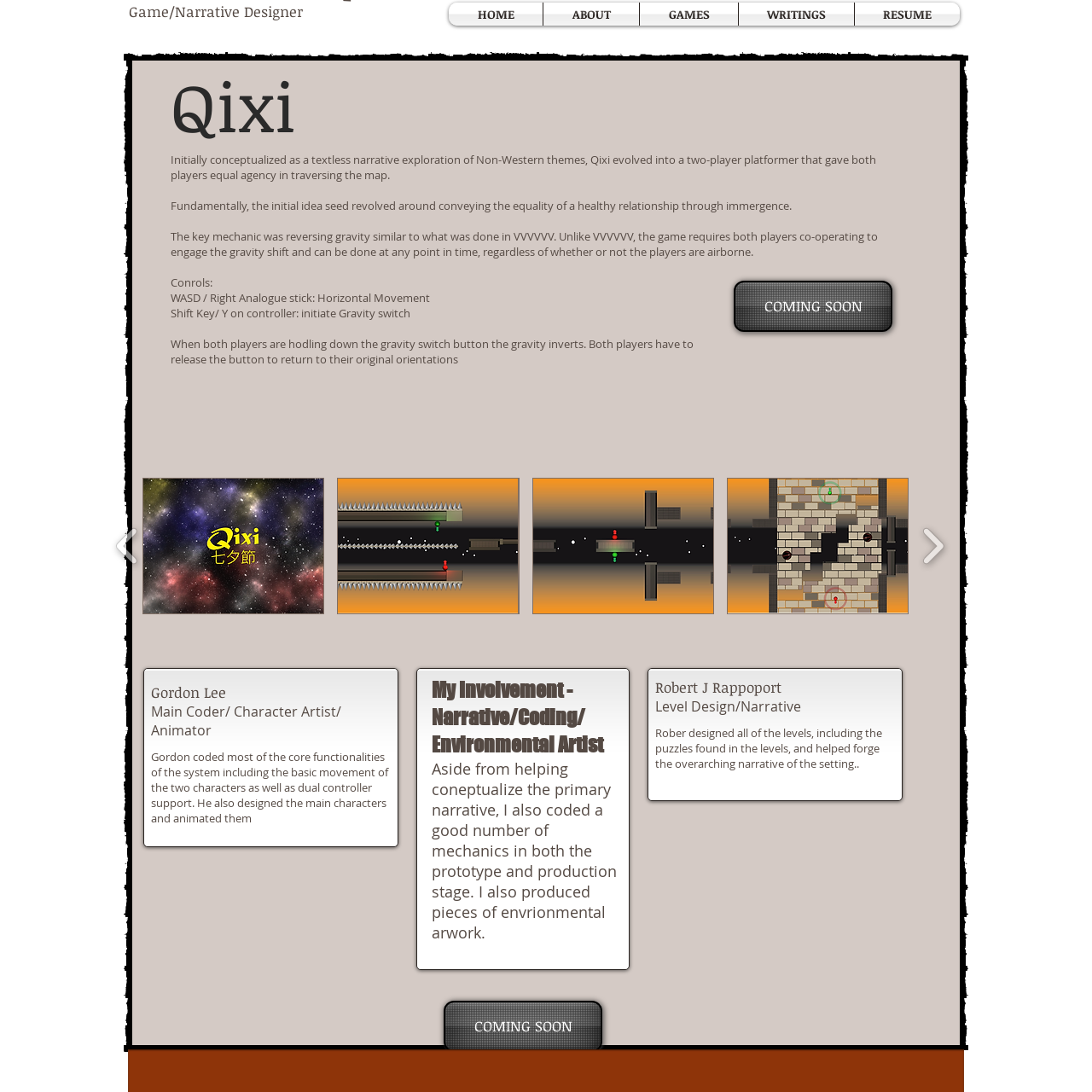Who is the main coder and character artist of Qixi?
Analyze the image enclosed by the red bounding box and reply with a one-word or phrase answer.

Gordon Lee